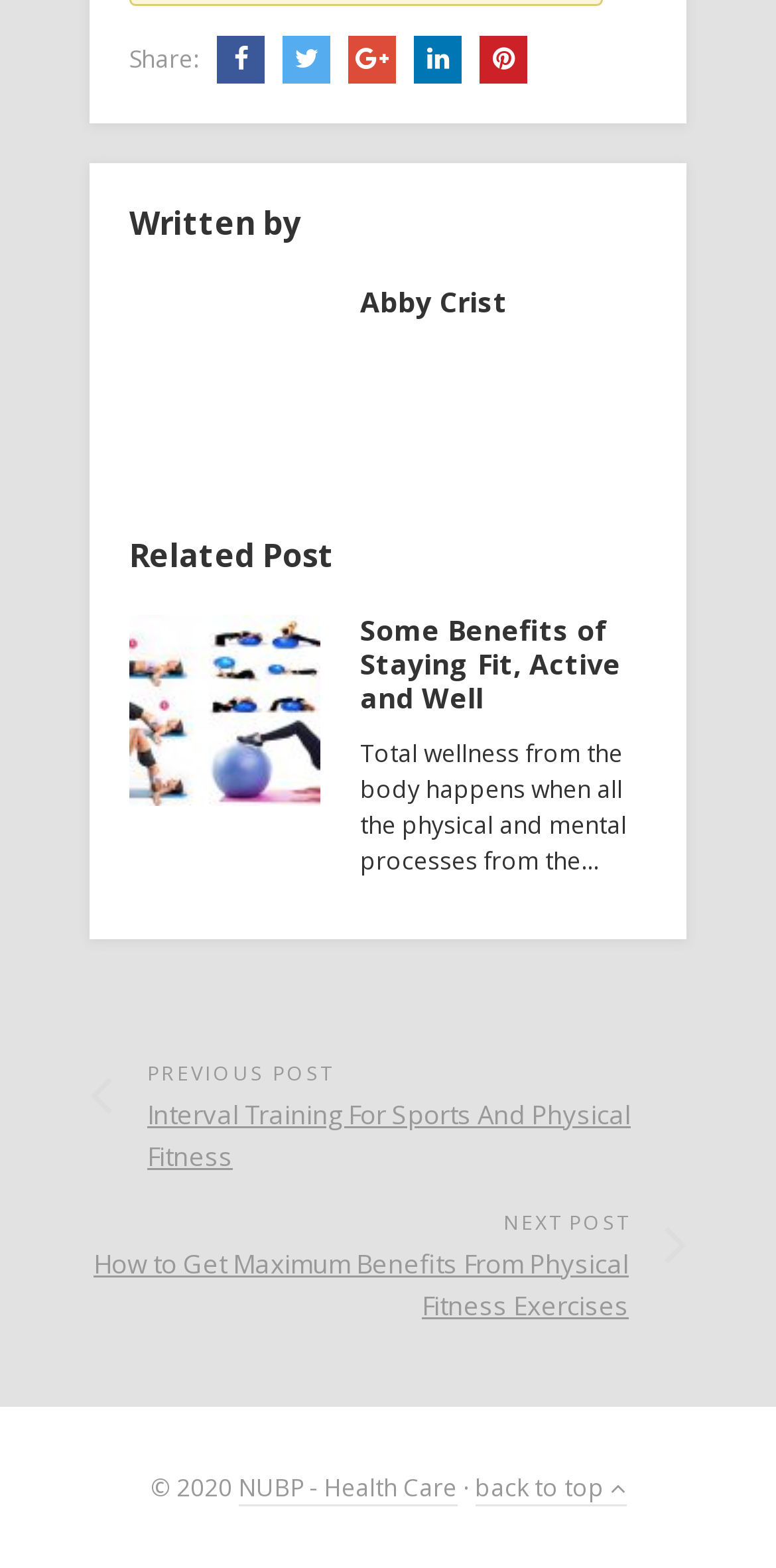Could you locate the bounding box coordinates for the section that should be clicked to accomplish this task: "Share on social media".

[0.264, 0.026, 0.341, 0.048]